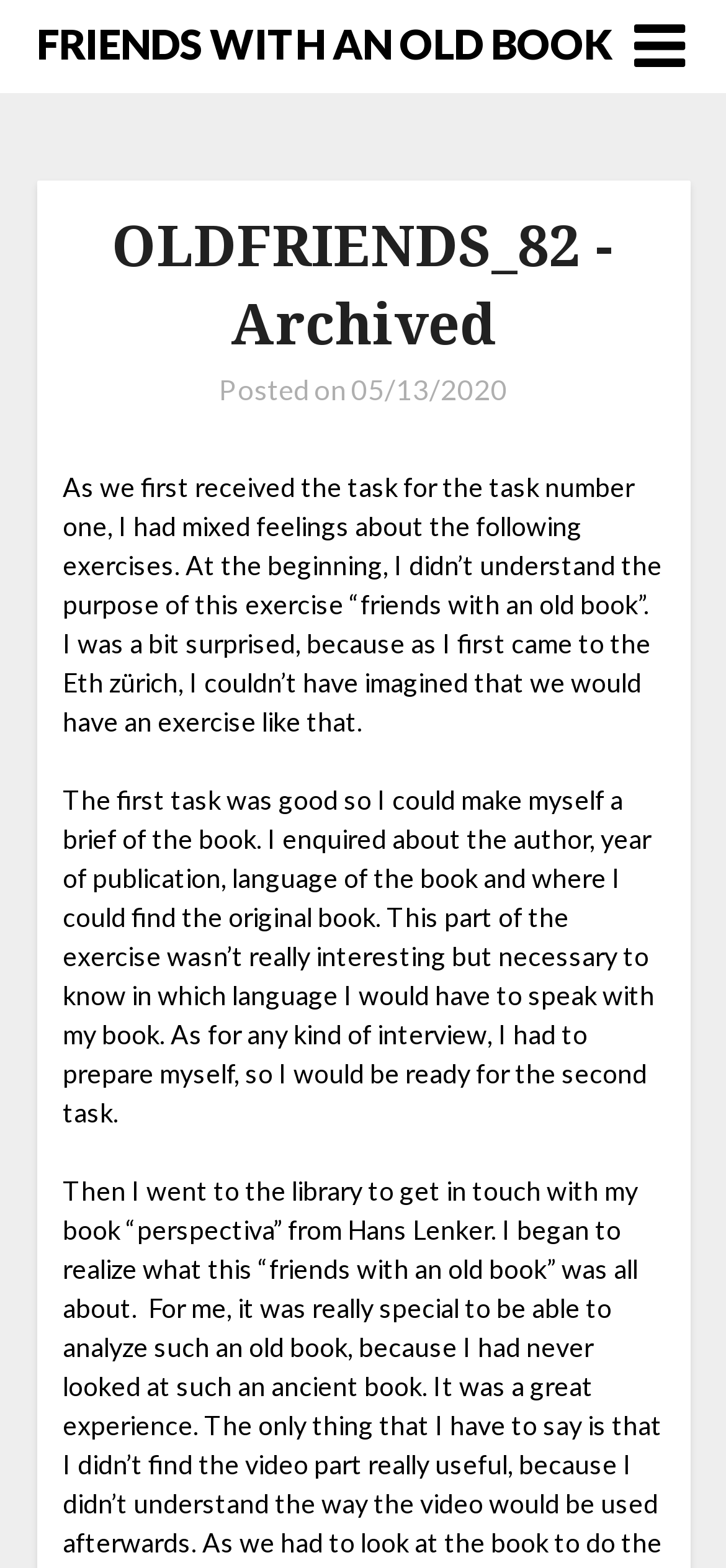What is the language of the book?
Look at the webpage screenshot and answer the question with a detailed explanation.

Although the text mentions that the author had to prepare themselves to speak with the book in a certain language, it doesn't explicitly state what the language is. Therefore, I couldn't find the answer to this question on the webpage.